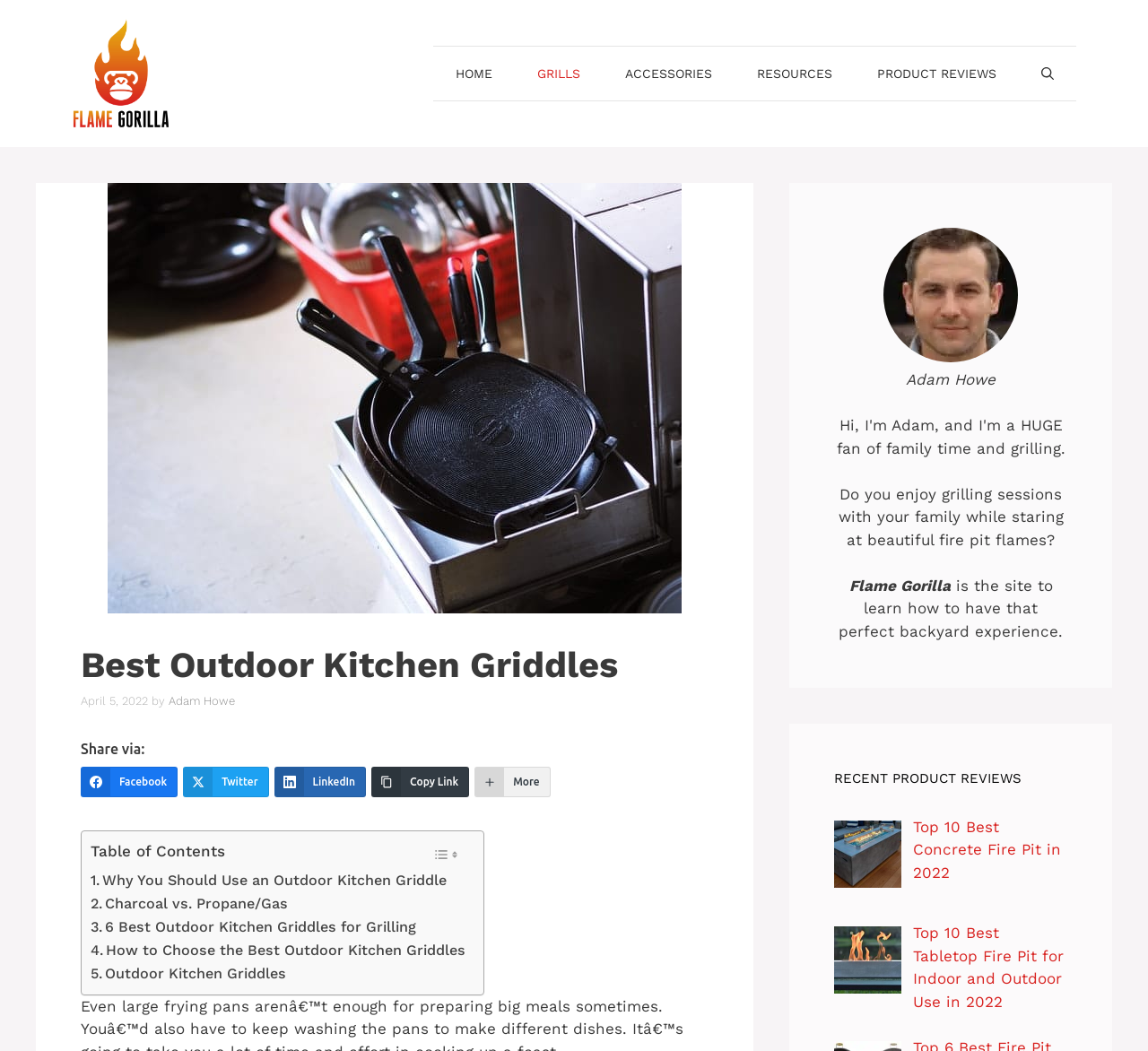Could you provide the bounding box coordinates for the portion of the screen to click to complete this instruction: "Click on the 'HOME' link"?

[0.377, 0.044, 0.448, 0.096]